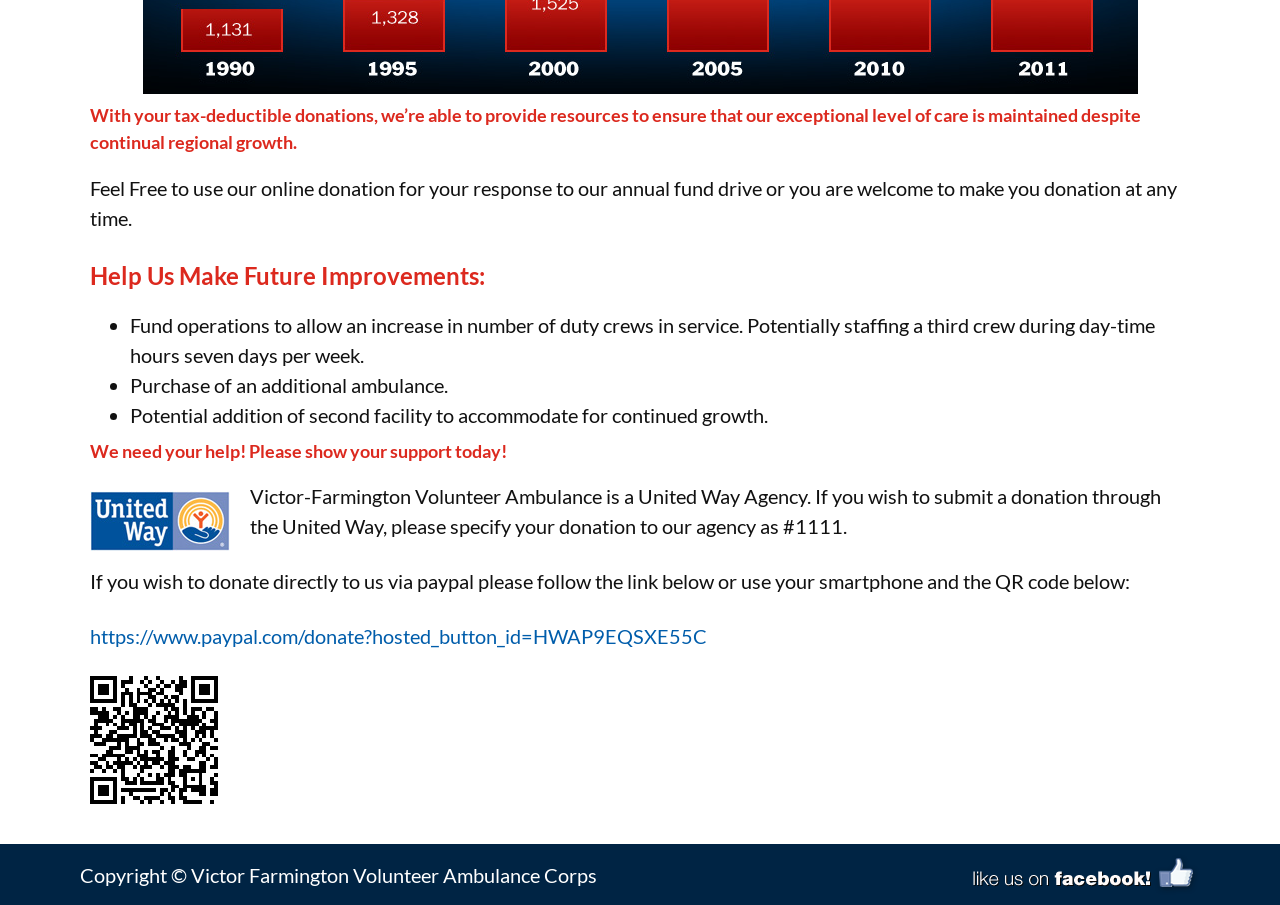Please provide a brief answer to the following inquiry using a single word or phrase:
What is the organization's copyright information?

Copyright © Victor Farmington Volunteer Ambulance Corps